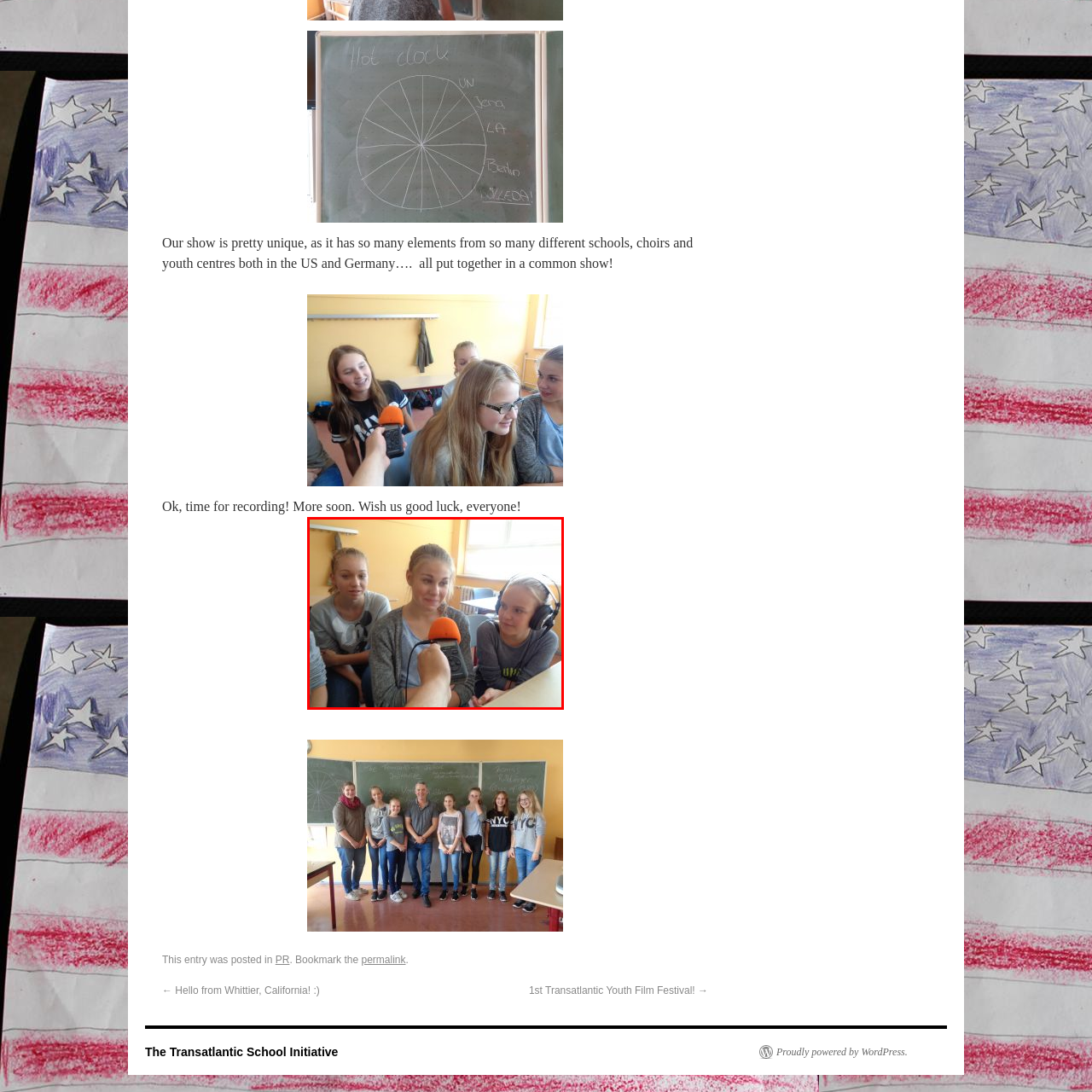Elaborate on the visual content inside the red-framed section with detailed information.

In the image, three young girls are engaged in a lively recording session, highlighting a moment of creativity and collaboration. The focus is on a girl in the center, who is animatedly speaking into a handheld microphone topped with an orange cover. Her expression reflects enthusiasm and concentration. On her right, a girl wearing headphones listens intently, while the girl on the left watches with a supportive smile. The background features bright yellow walls and a large window, allowing natural light to illuminate the scene, creating a warm and inviting atmosphere. This image captures the essence of teamwork and the excitement of creating something unique together.